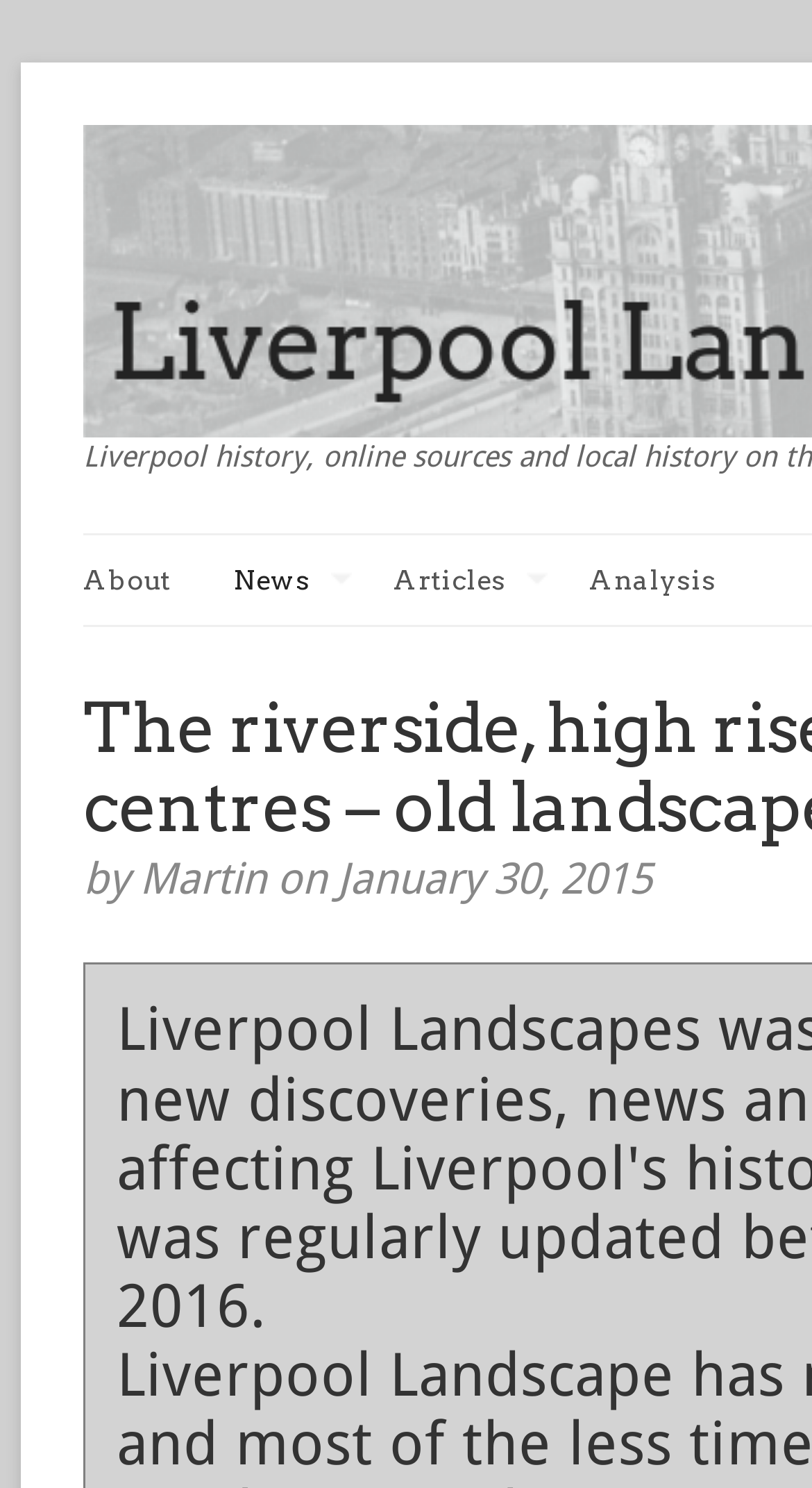Identify the bounding box coordinates for the UI element described by the following text: "Analysis". Provide the coordinates as four float numbers between 0 and 1, in the format [left, top, right, bottom].

[0.726, 0.36, 0.933, 0.42]